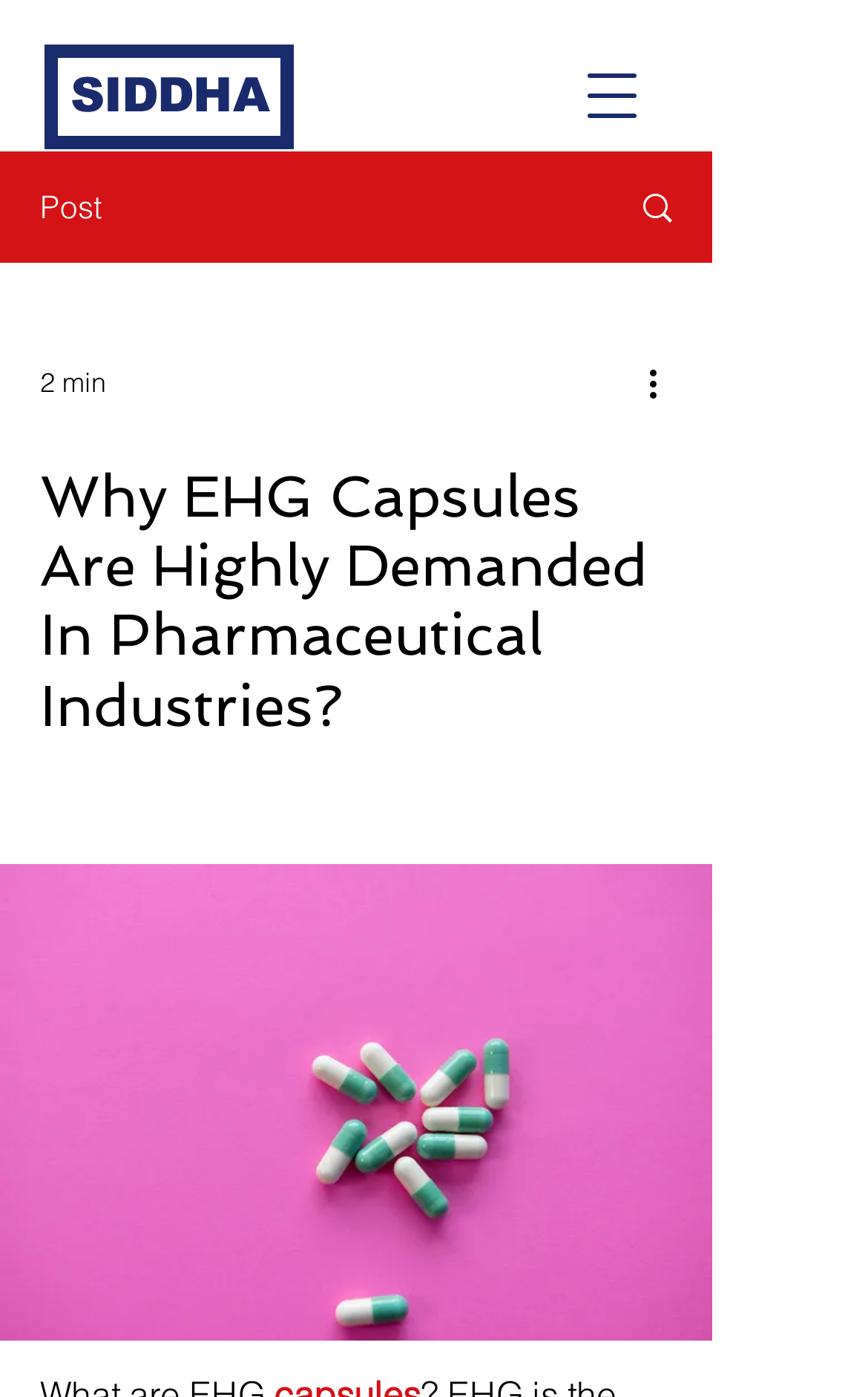Articulate a complete and detailed caption of the webpage elements.

The webpage is about EHG capsules, specifically their high demand in pharmaceutical industries. At the top left, there is a link to "SIDDHA" and a button labeled "Post". To the right of these elements, there is an image with a link, accompanied by a "2 min" label, indicating the duration of a post or article. Below this, there is a heading that repeats the title "Why EHG Capsules Are Highly Demanded In Pharmaceutical Industries?".

On the top right, there is a button to "Open navigation menu". At the bottom of the page, there is a large button that spans most of the width of the page. In between, there are no other notable elements, suggesting that the main content of the page is the heading and the brief description provided in the meta description, which explains that EHG stands for Empty Hard Gelatin and is in high demand for industrial use, including in the food and pharmaceutical industries.